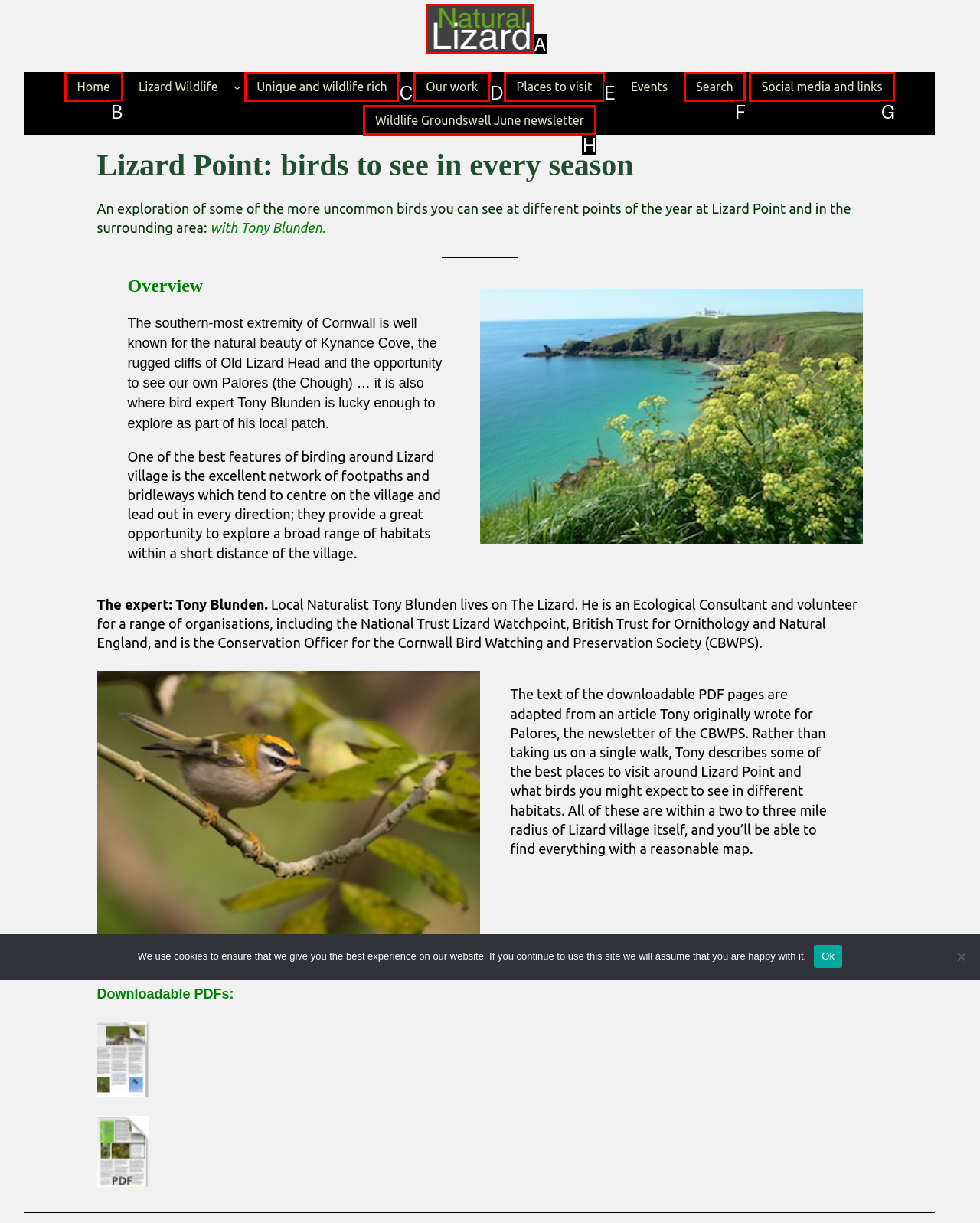Select the correct UI element to complete the task: Search for something
Please provide the letter of the chosen option.

None